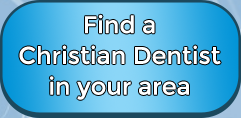What is the purpose of the button?
Kindly offer a comprehensive and detailed response to the question.

The caption explains that the button serves as a resource for individuals looking for dental care aligned with Christian values, and the text on the button reads 'Find a Christian Dentist in your area', indicating that the purpose of the button is to help users find a Christian dentist.